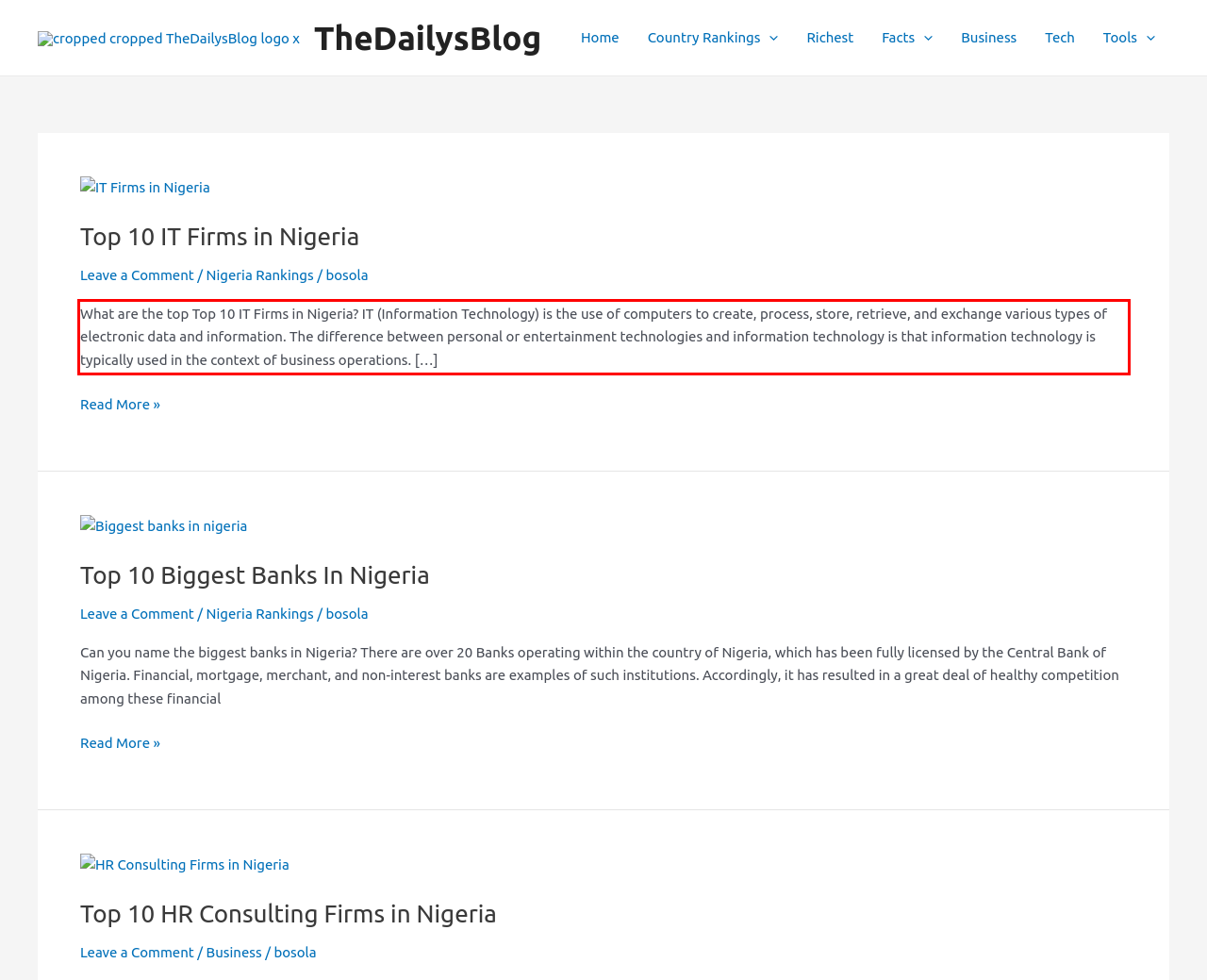Using the provided screenshot of a webpage, recognize and generate the text found within the red rectangle bounding box.

What are the top Top 10 IT Firms in Nigeria? IT (Information Technology) is the use of computers to create, process, store, retrieve, and exchange various types of electronic data and information. The difference between personal or entertainment technologies and information technology is that information technology is typically used in the context of business operations. […]